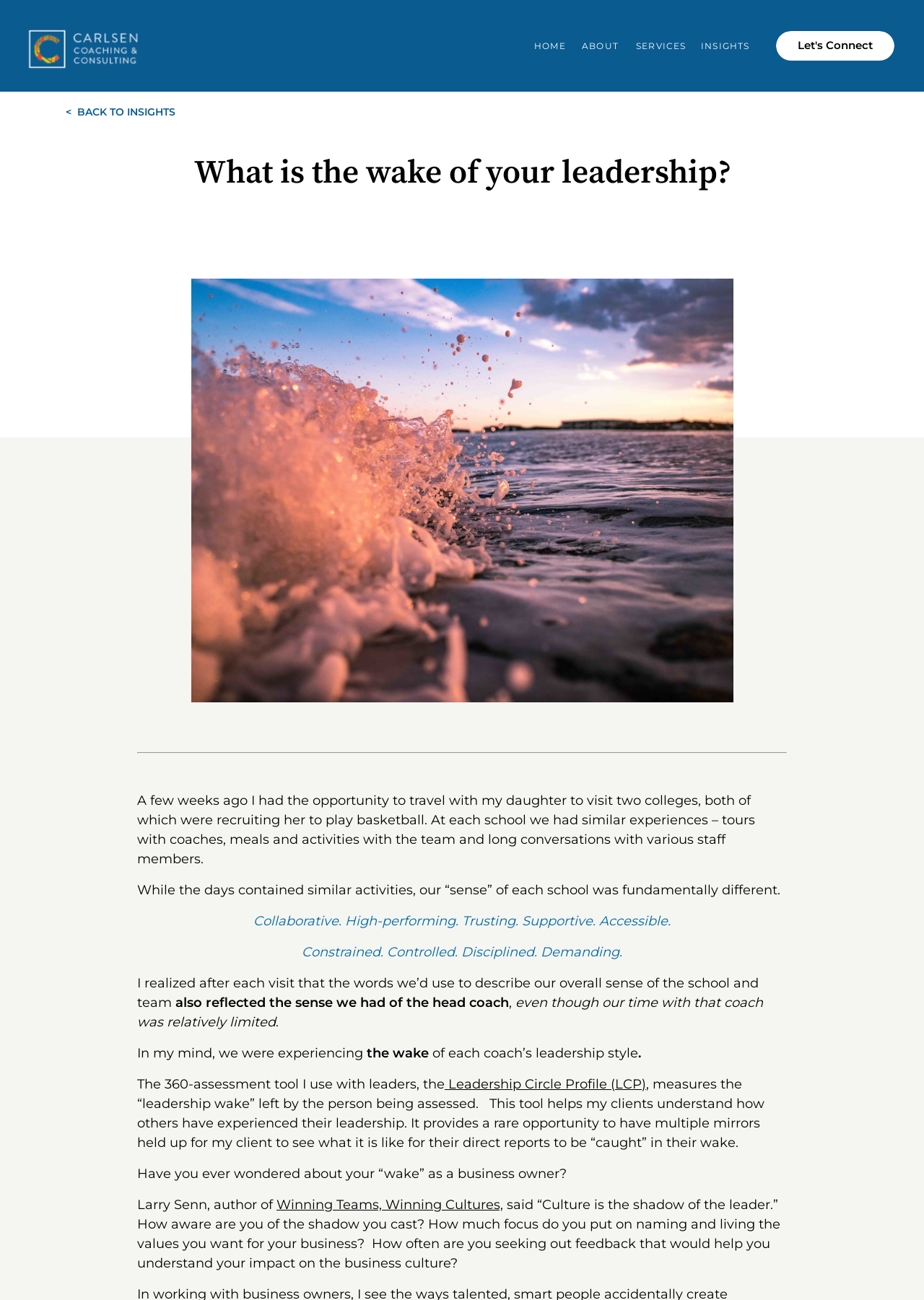Identify the bounding box coordinates of the clickable region to carry out the given instruction: "Click on INSIGHTS".

[0.759, 0.031, 0.811, 0.039]